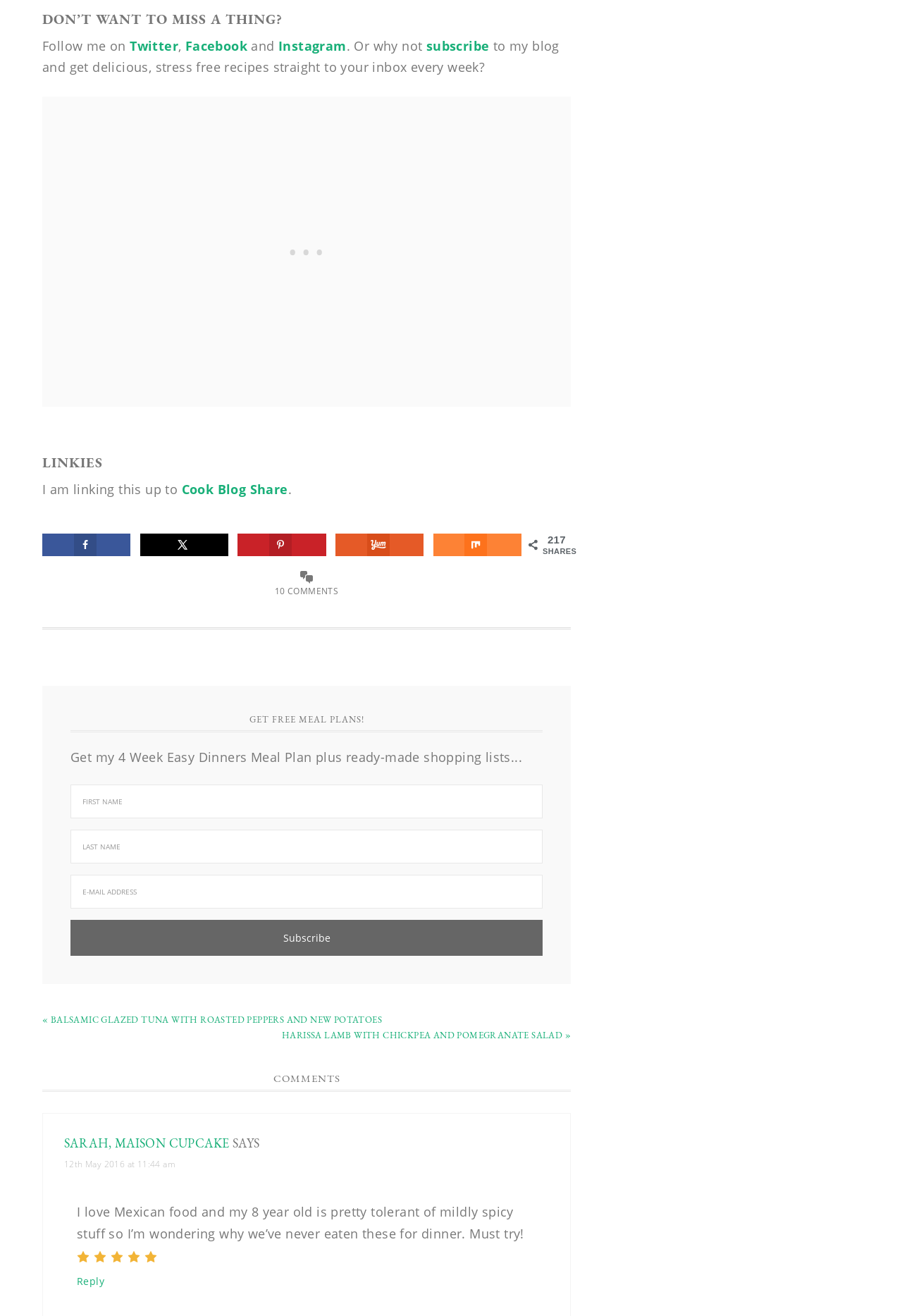Answer the question in one word or a short phrase:
What social media platforms can you share this webpage on?

Facebook, Twitter, Instagram, Pinterest, Yummly, Mix